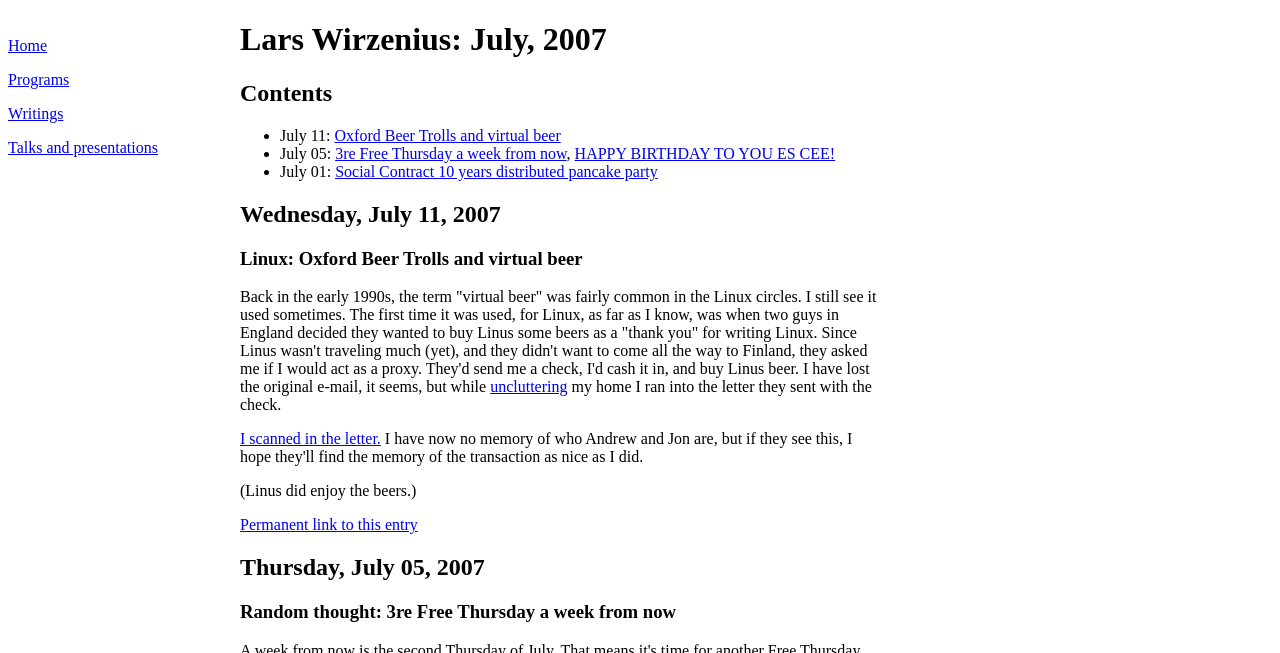Please answer the following question using a single word or phrase: 
How many list markers are there on the webpage?

3